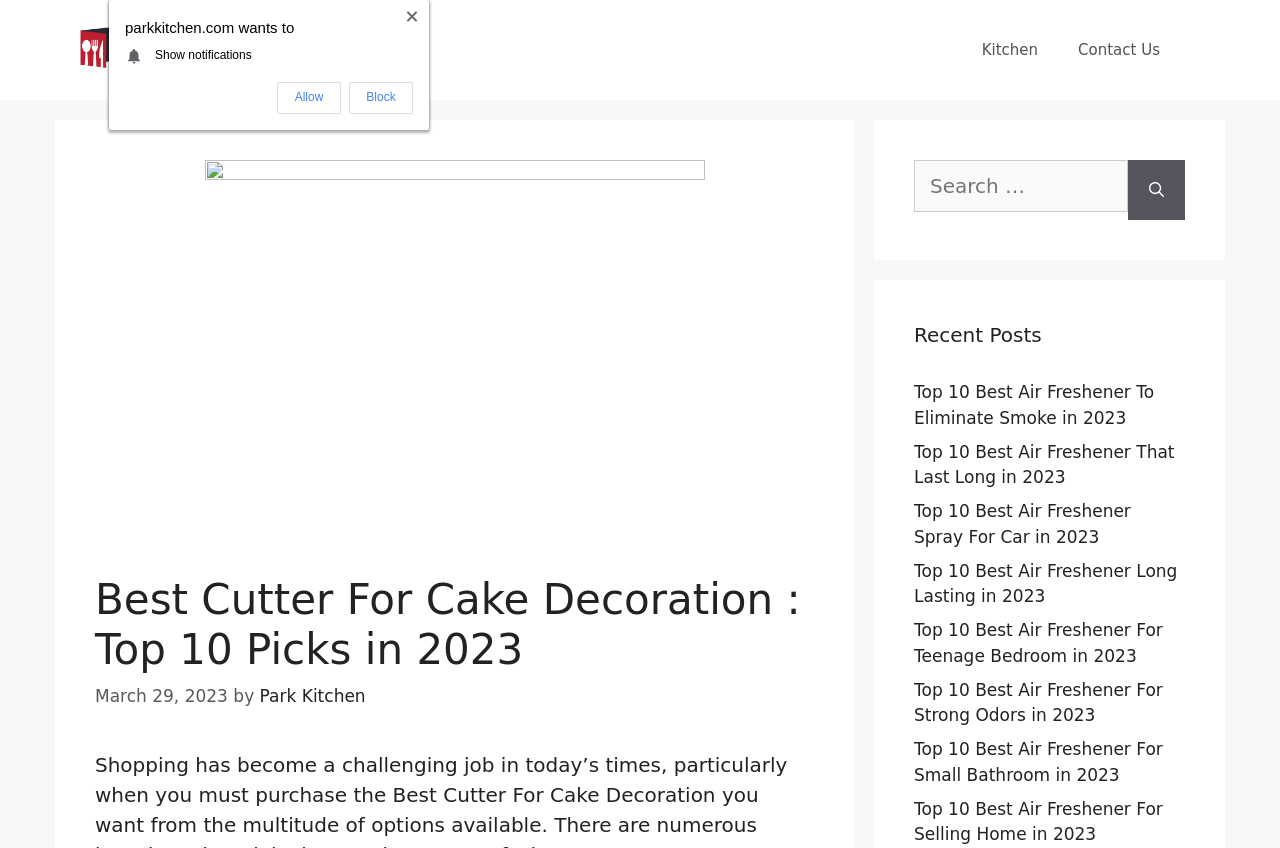What is the purpose of the search box?
Using the information presented in the image, please offer a detailed response to the question.

I found a search box element with a label 'Search for:' and a button labeled 'Search'. This suggests that the purpose of the search box is to allow users to search the website for specific content.